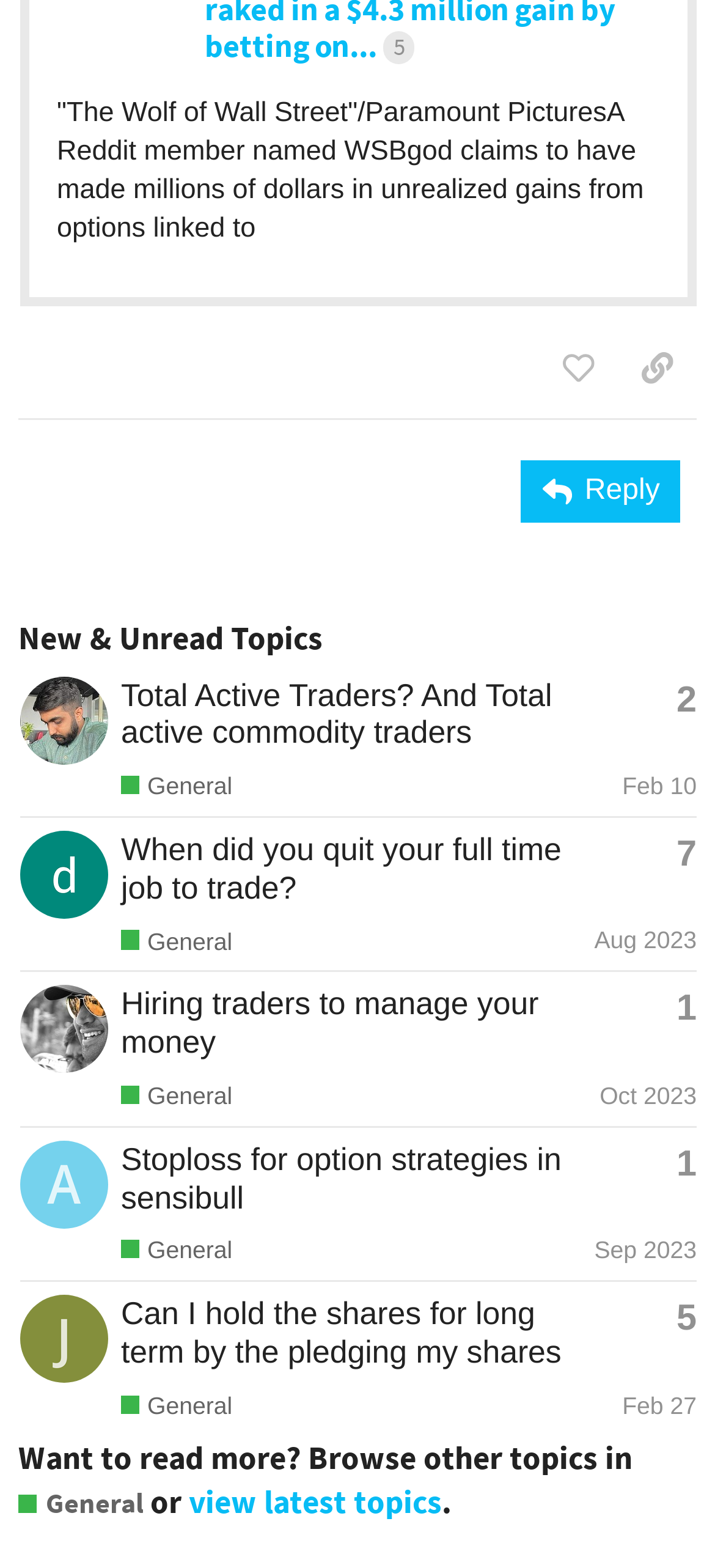Please specify the coordinates of the bounding box for the element that should be clicked to carry out this instruction: "Reply to the post". The coordinates must be four float numbers between 0 and 1, formatted as [left, top, right, bottom].

[0.729, 0.294, 0.952, 0.333]